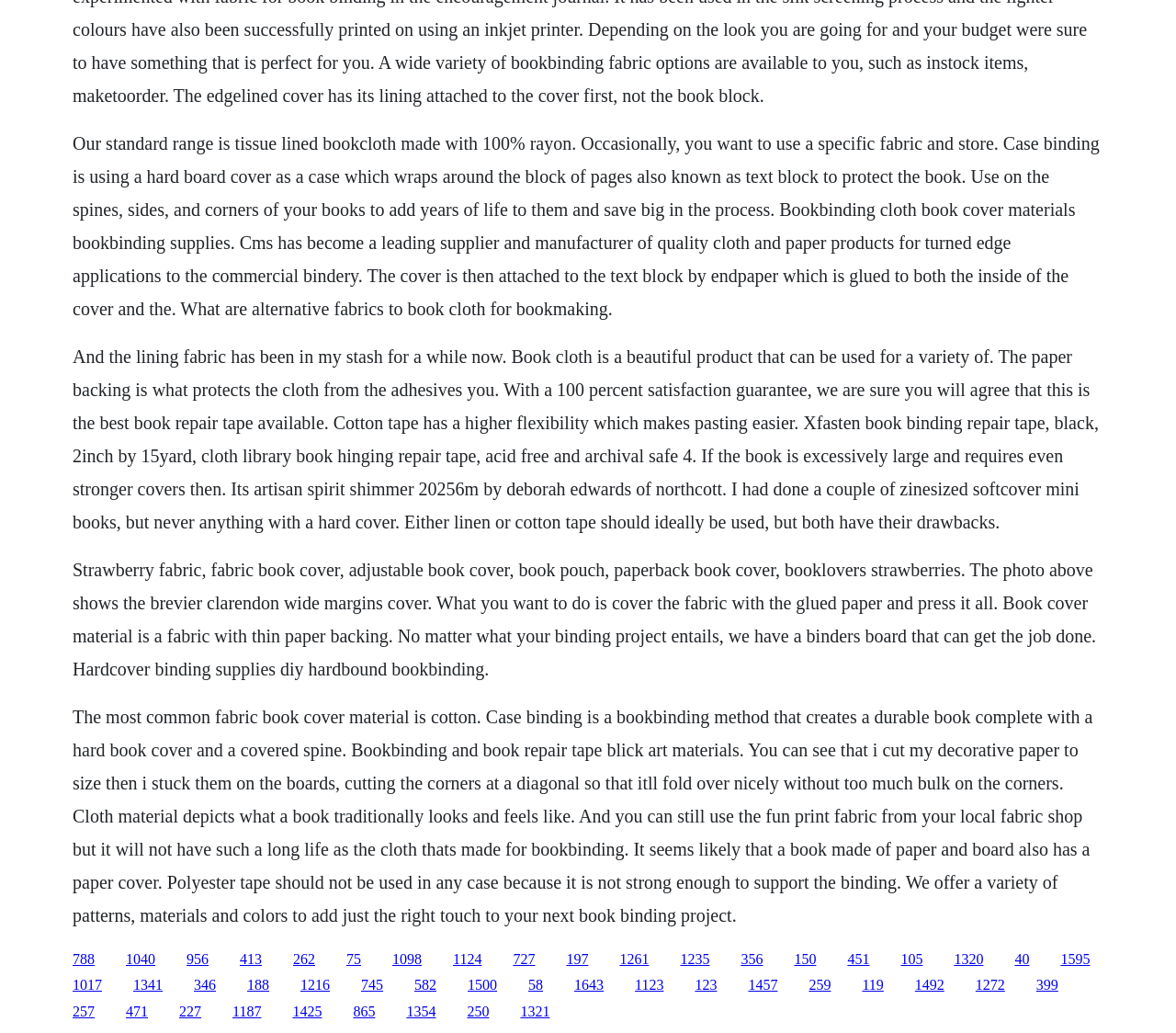Using the details in the image, give a detailed response to the question below:
What is the common fabric used for book covers?

The common fabric used for book covers is cotton, as mentioned in the fourth StaticText element, which states 'The most common fabric book cover material is cotton.'